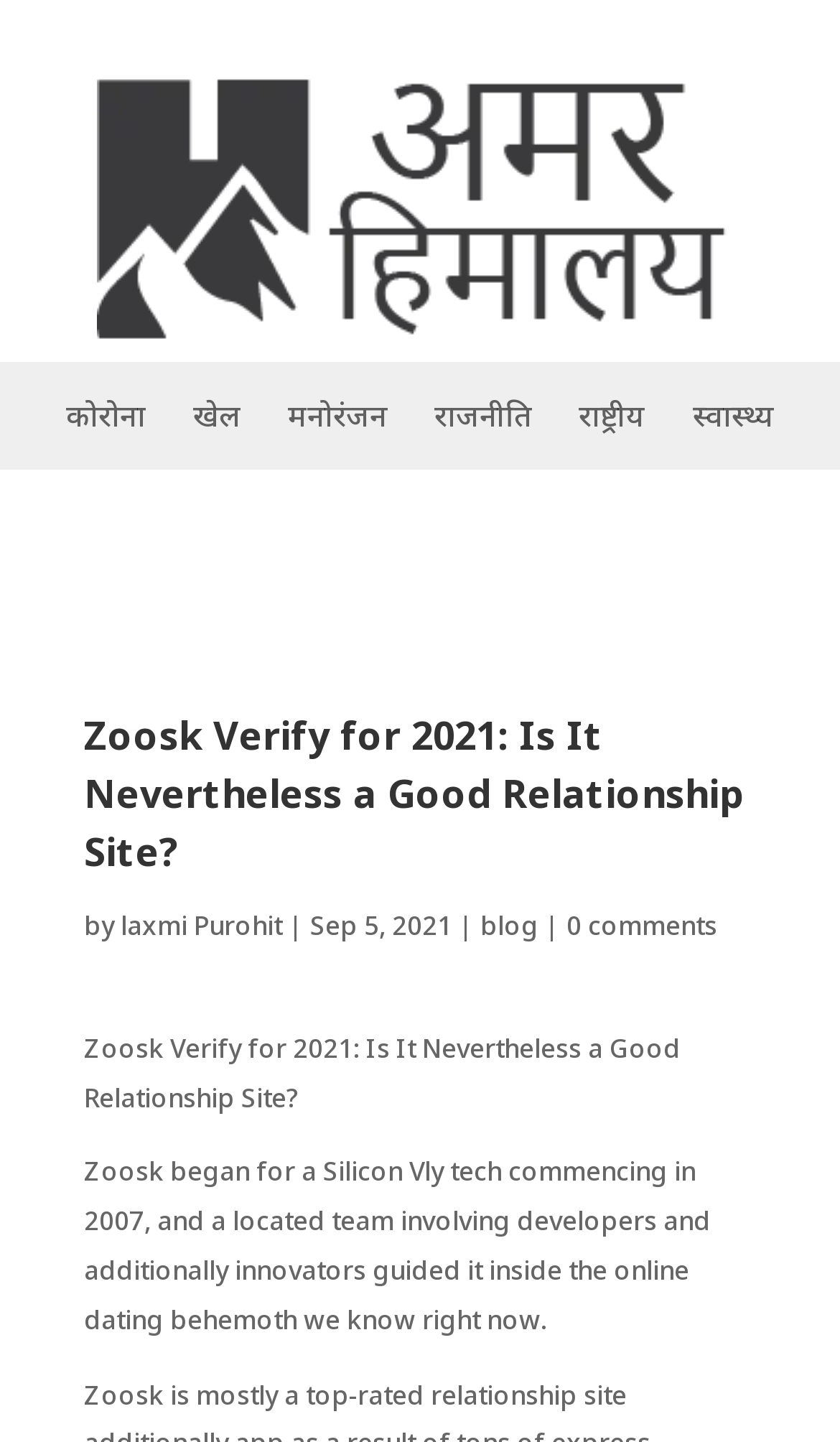Using details from the image, please answer the following question comprehensively:
What is the date of the article?

I found the date of the article by looking at the text next to the author's name, which is a common location for the date in articles.